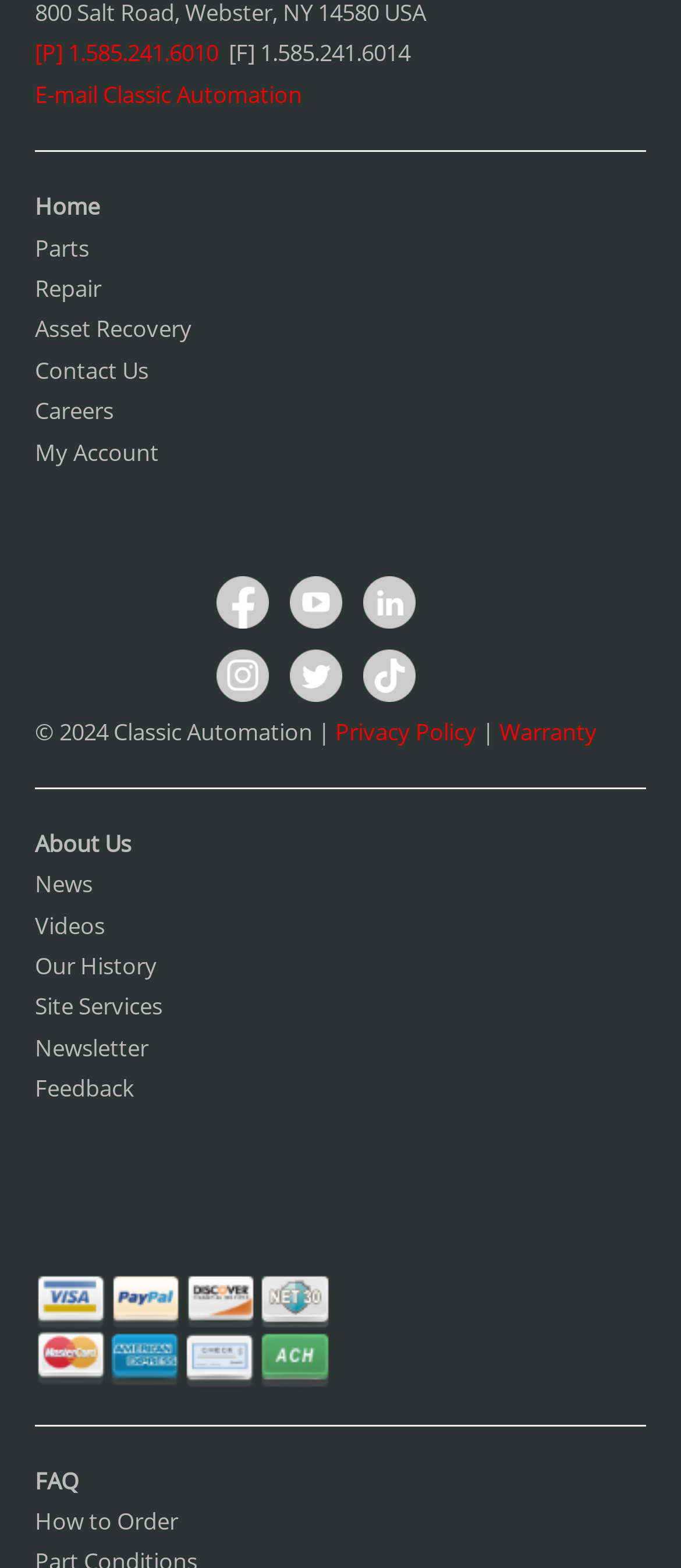What is the last link in the footer section?
Refer to the image and answer the question using a single word or phrase.

How to Order